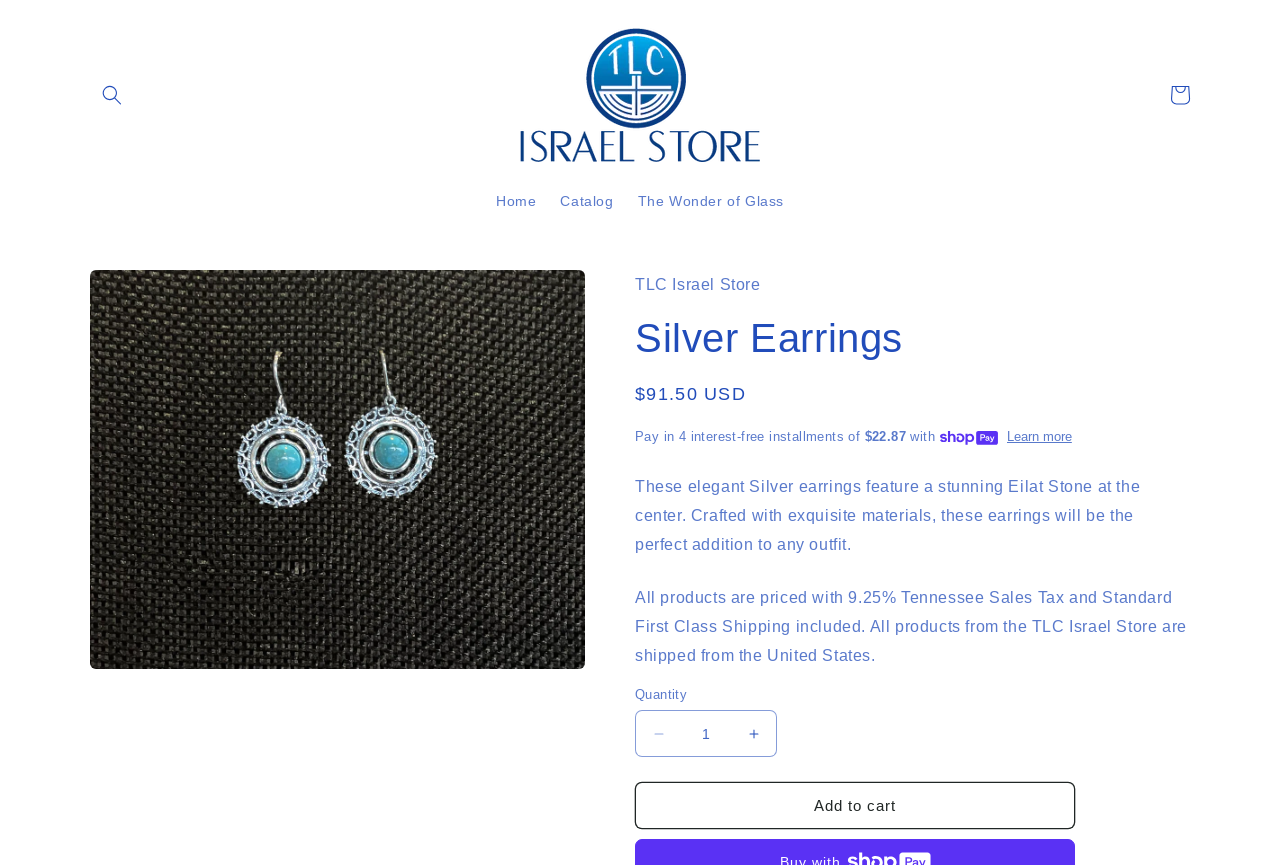Provide a brief response to the question using a single word or phrase: 
What is the material of the earrings?

Silver